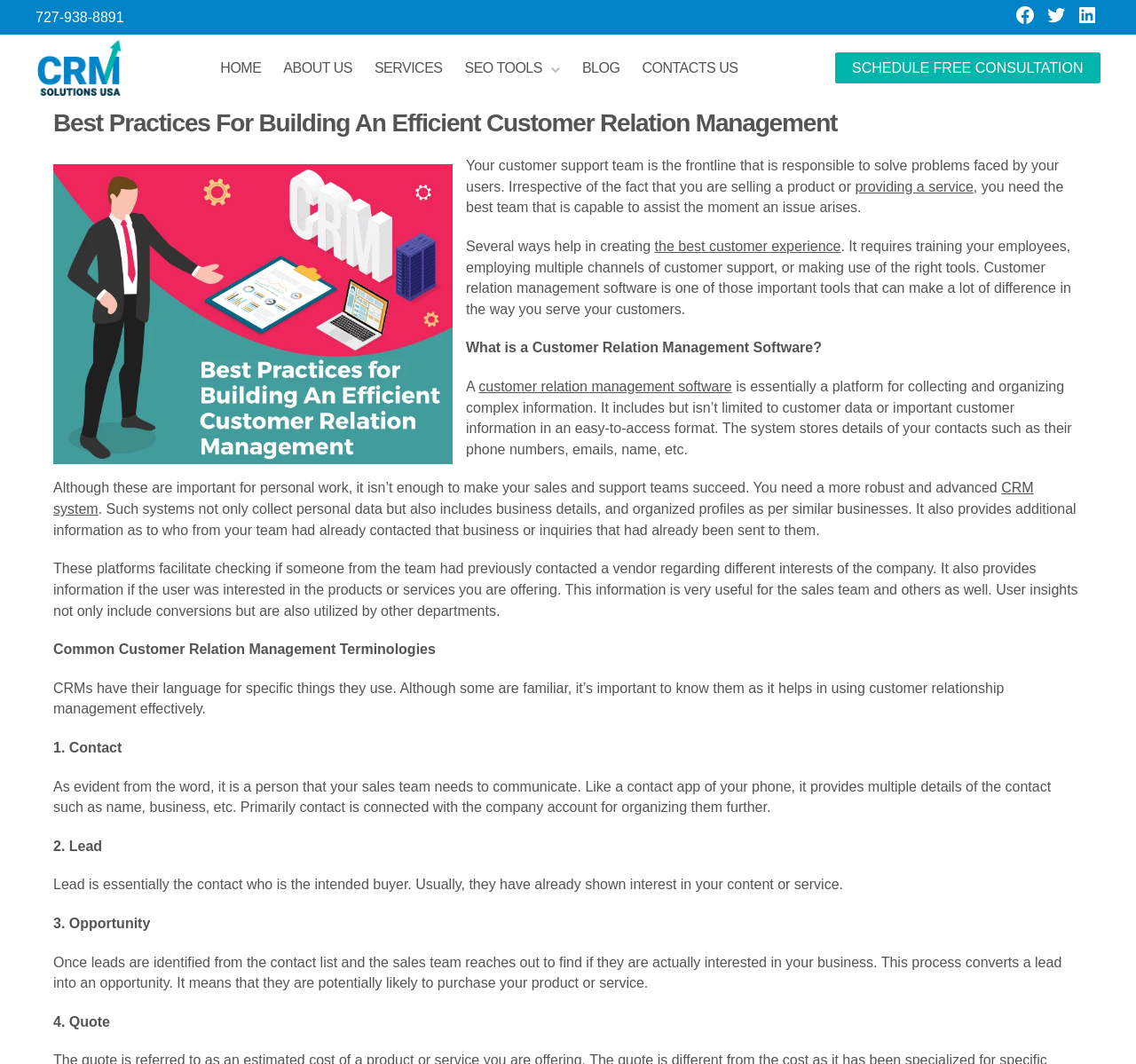What is the main topic of this webpage?
Using the visual information, respond with a single word or phrase.

Customer Relation Management